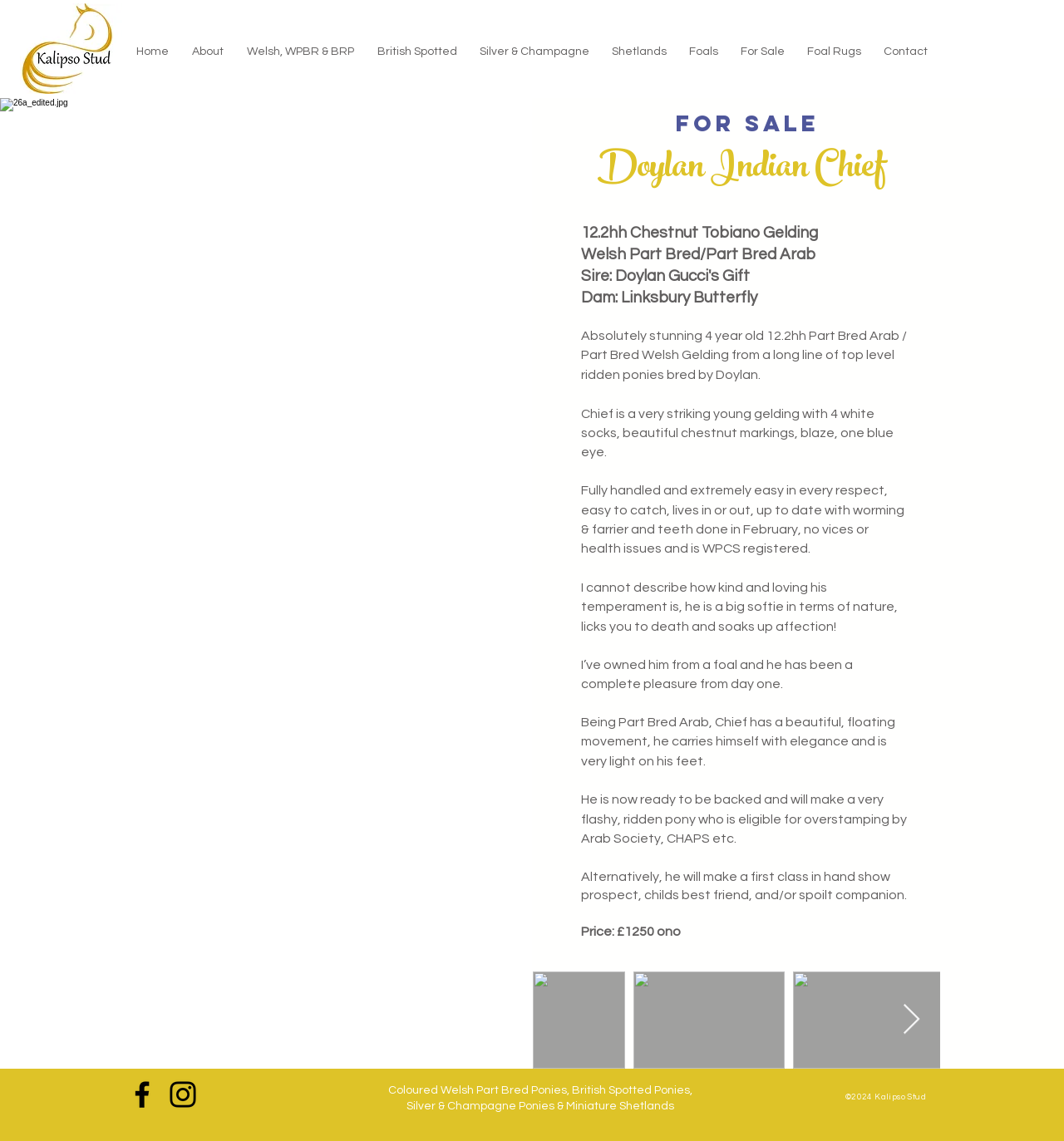Find the bounding box coordinates of the element to click in order to complete this instruction: "Click the 'Home' link". The bounding box coordinates must be four float numbers between 0 and 1, denoted as [left, top, right, bottom].

[0.117, 0.03, 0.17, 0.06]